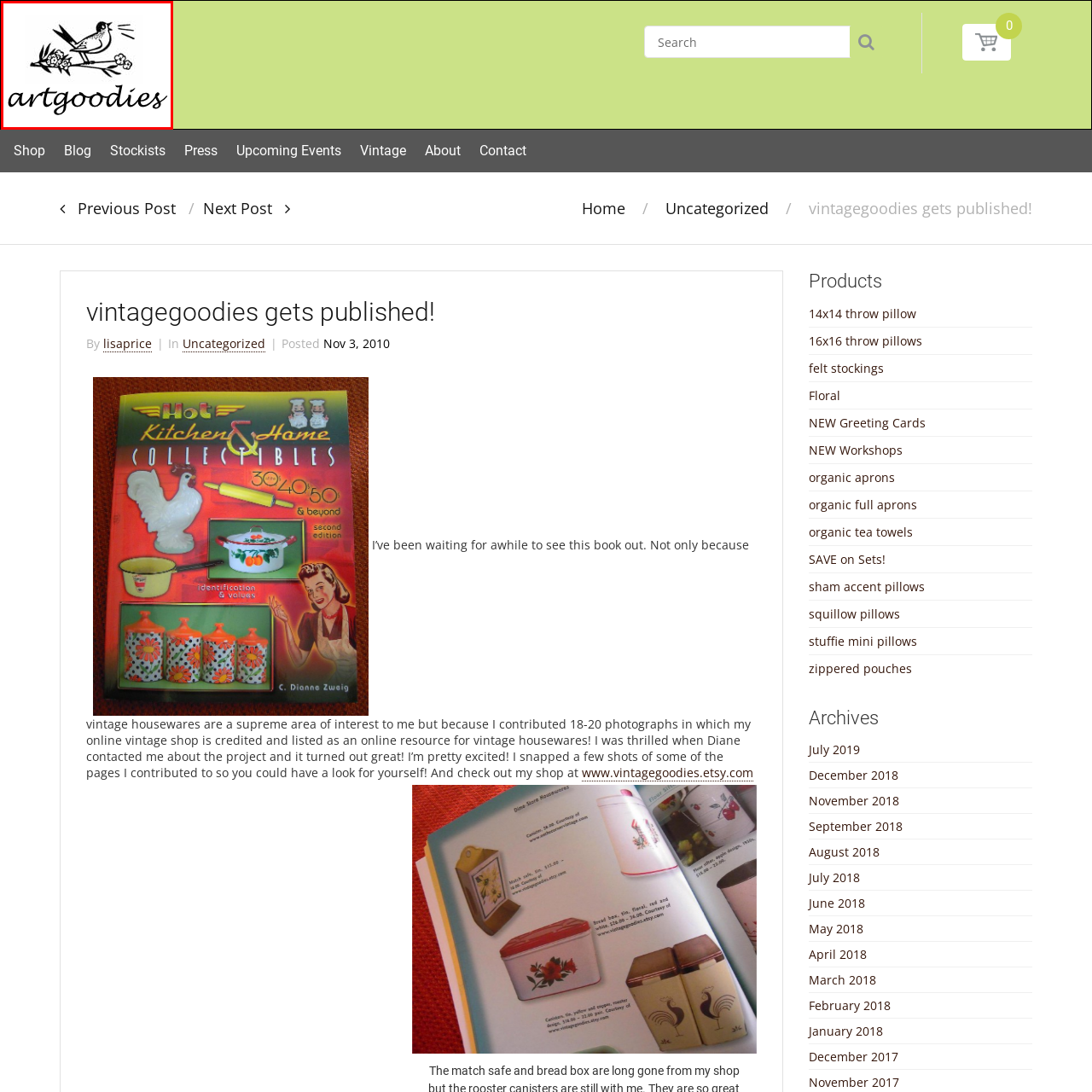View the segment outlined in white, What is written below the illustration? 
Answer using one word or phrase.

artgoodies